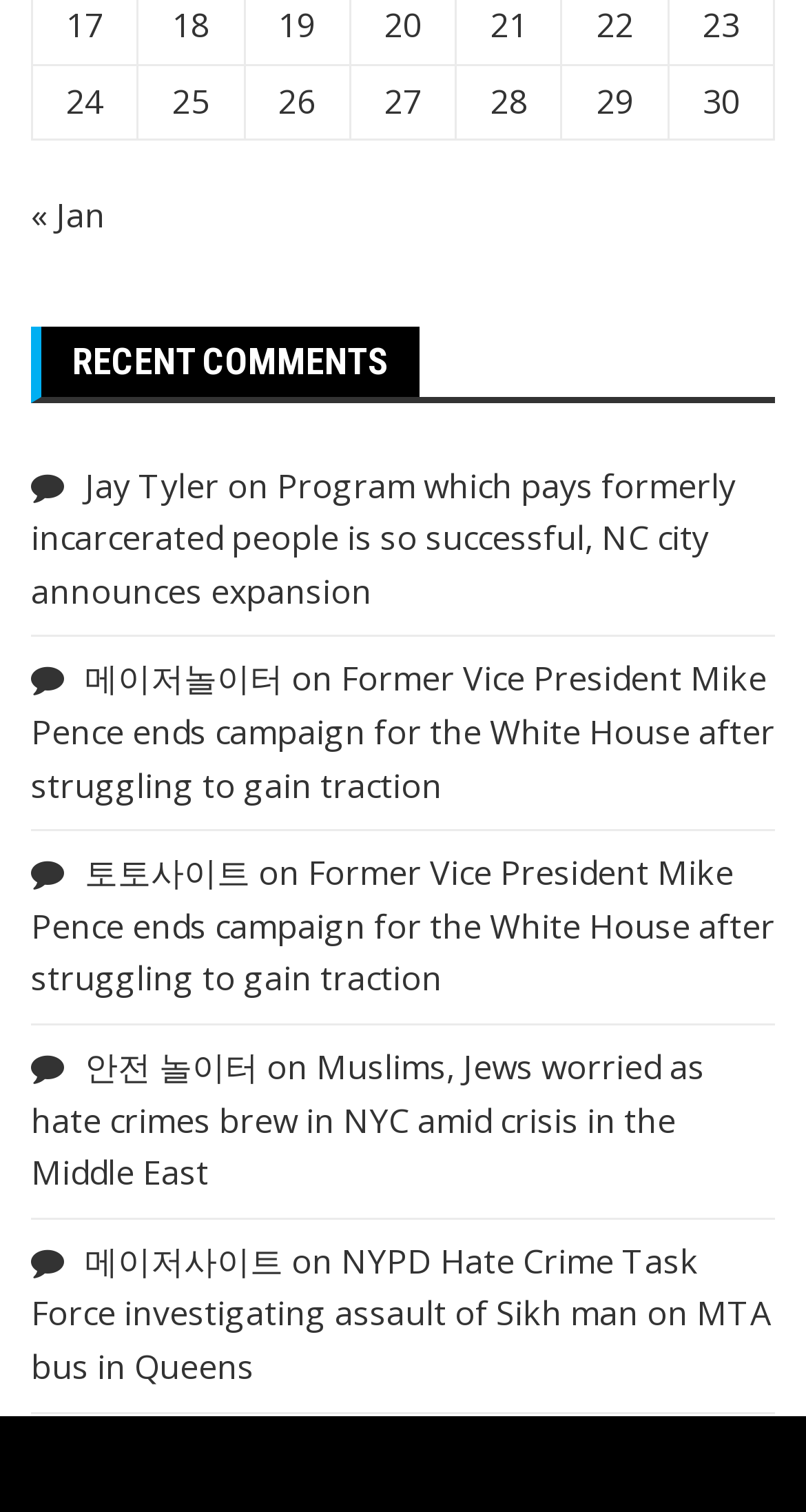Could you provide the bounding box coordinates for the portion of the screen to click to complete this instruction: "Check Muslims, Jews worried as hate crimes brew in NYC article"?

[0.038, 0.691, 0.874, 0.791]